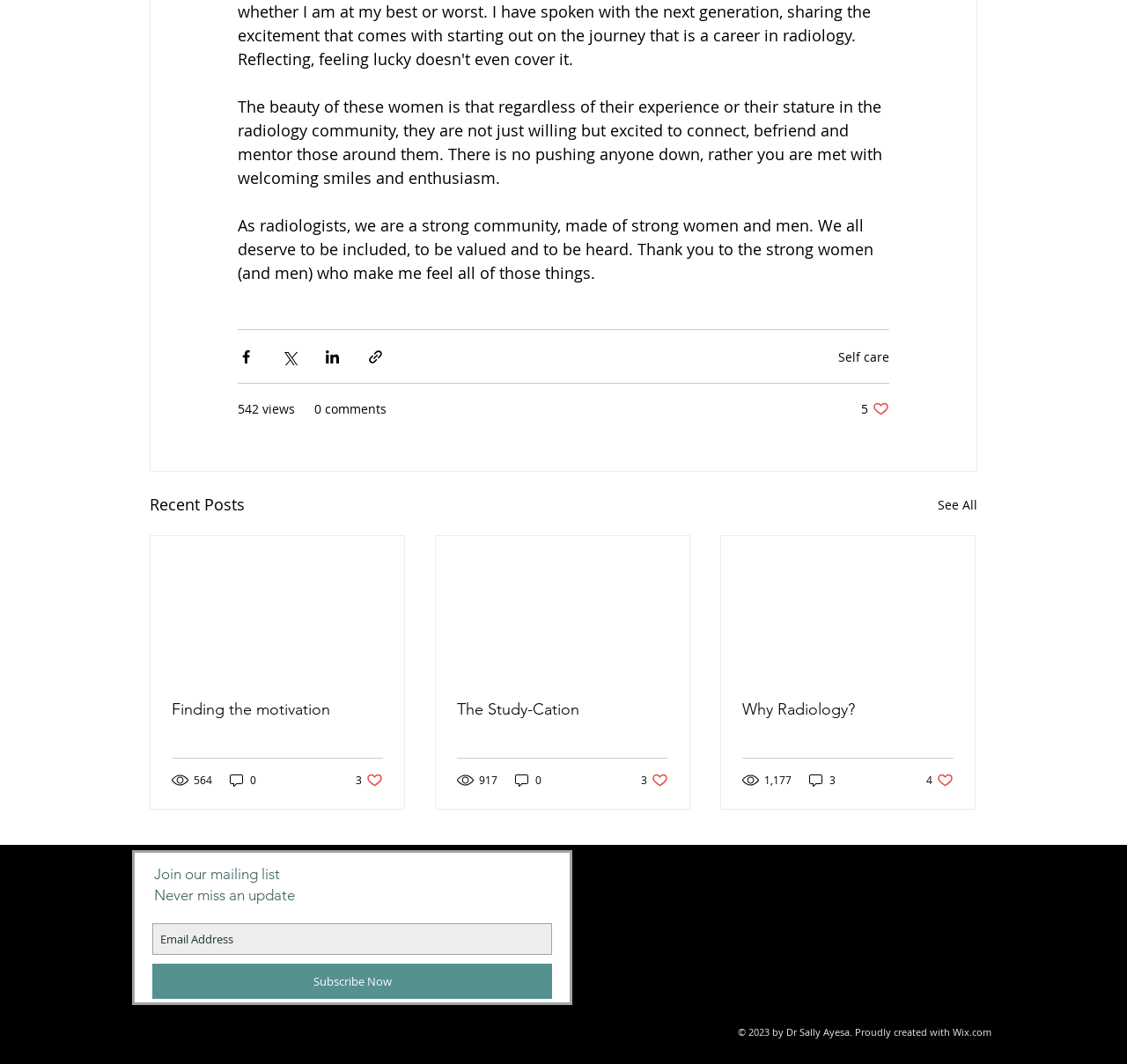Please determine the bounding box coordinates of the element to click on in order to accomplish the following task: "Check comments". Ensure the coordinates are four float numbers ranging from 0 to 1, i.e., [left, top, right, bottom].

[0.716, 0.725, 0.743, 0.741]